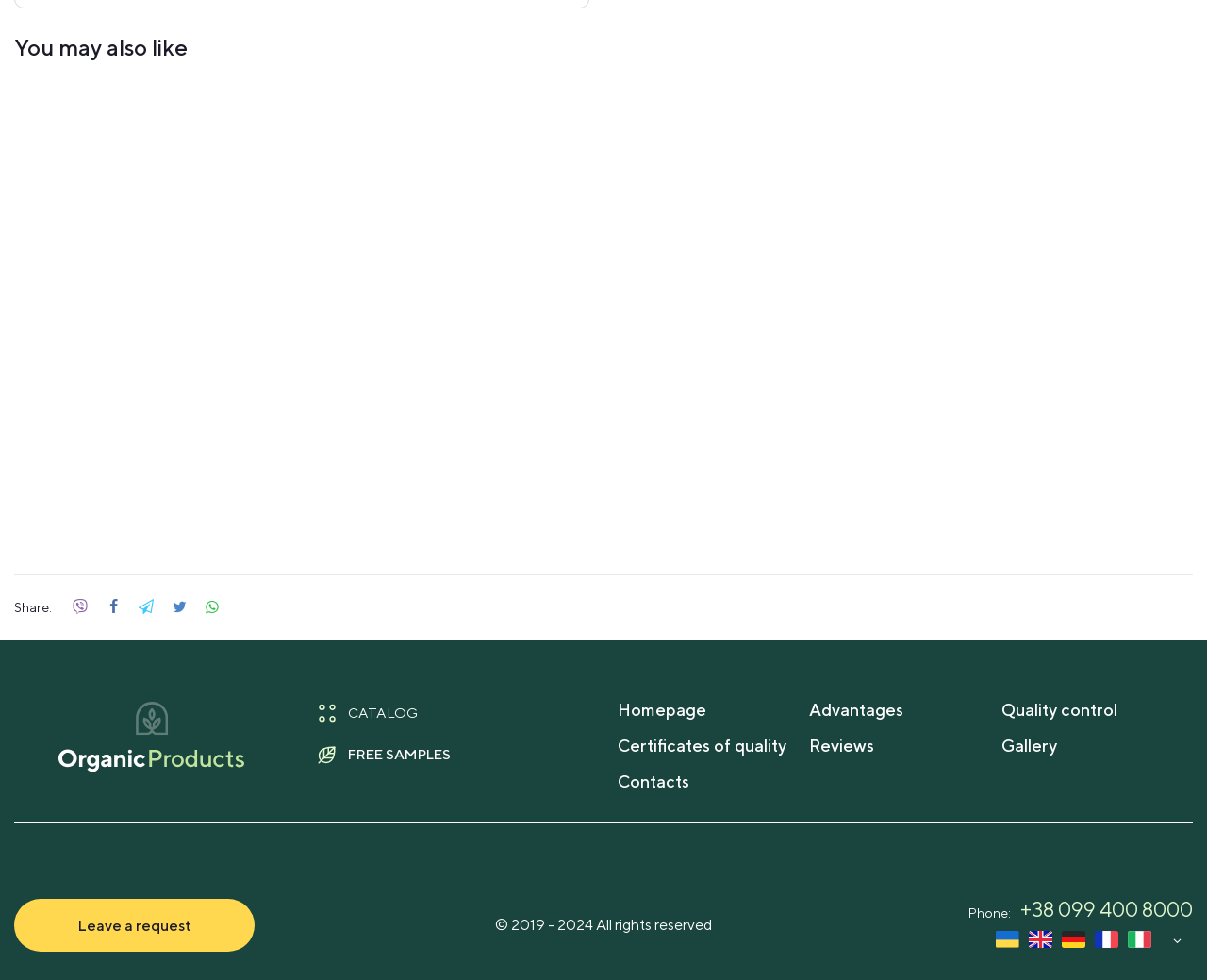Kindly determine the bounding box coordinates for the clickable area to achieve the given instruction: "Go to the catalog".

[0.262, 0.716, 0.488, 0.739]